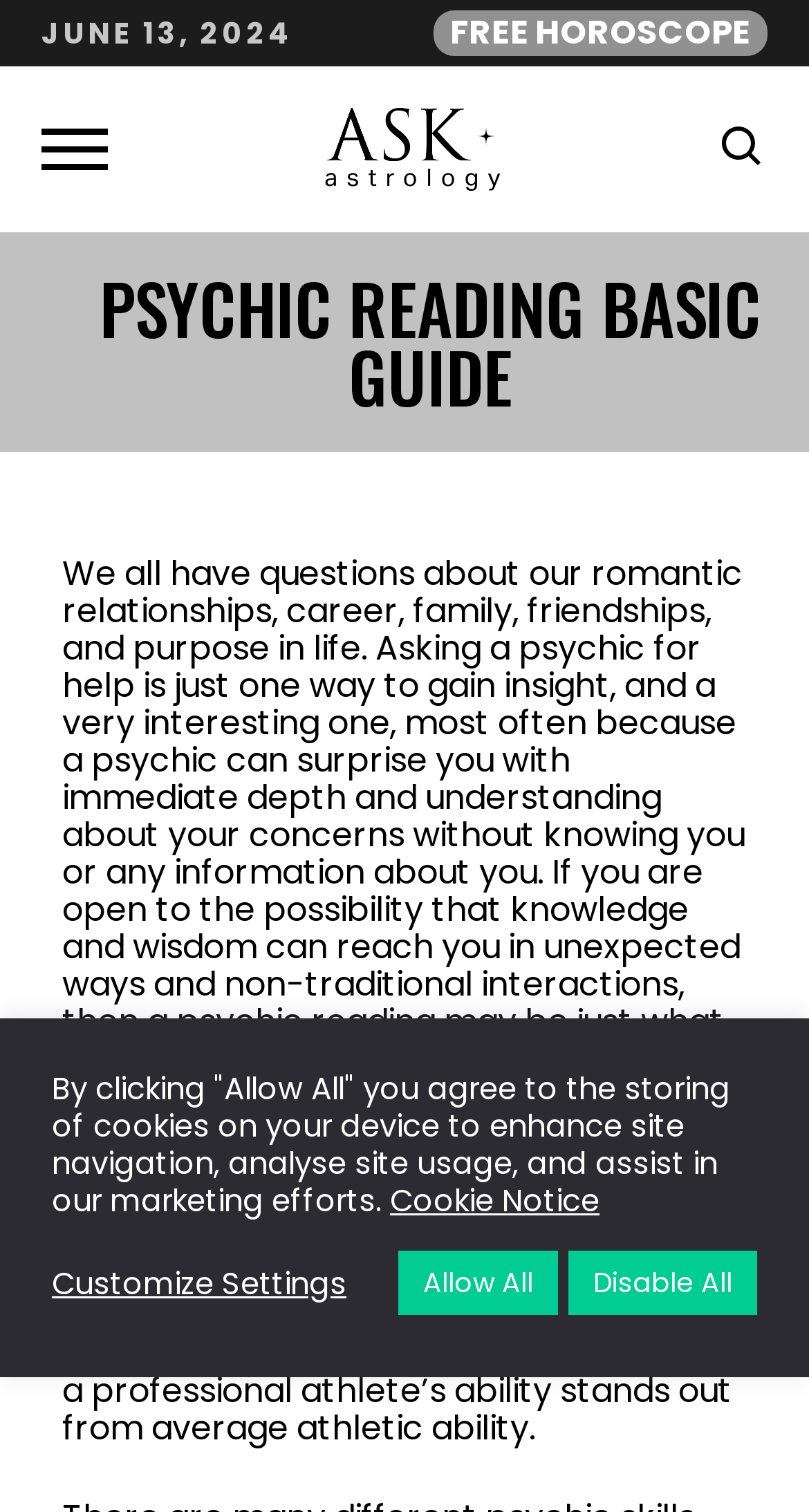Please find the bounding box coordinates of the section that needs to be clicked to achieve this instruction: "Visit The Rack Radio Show homepage".

None